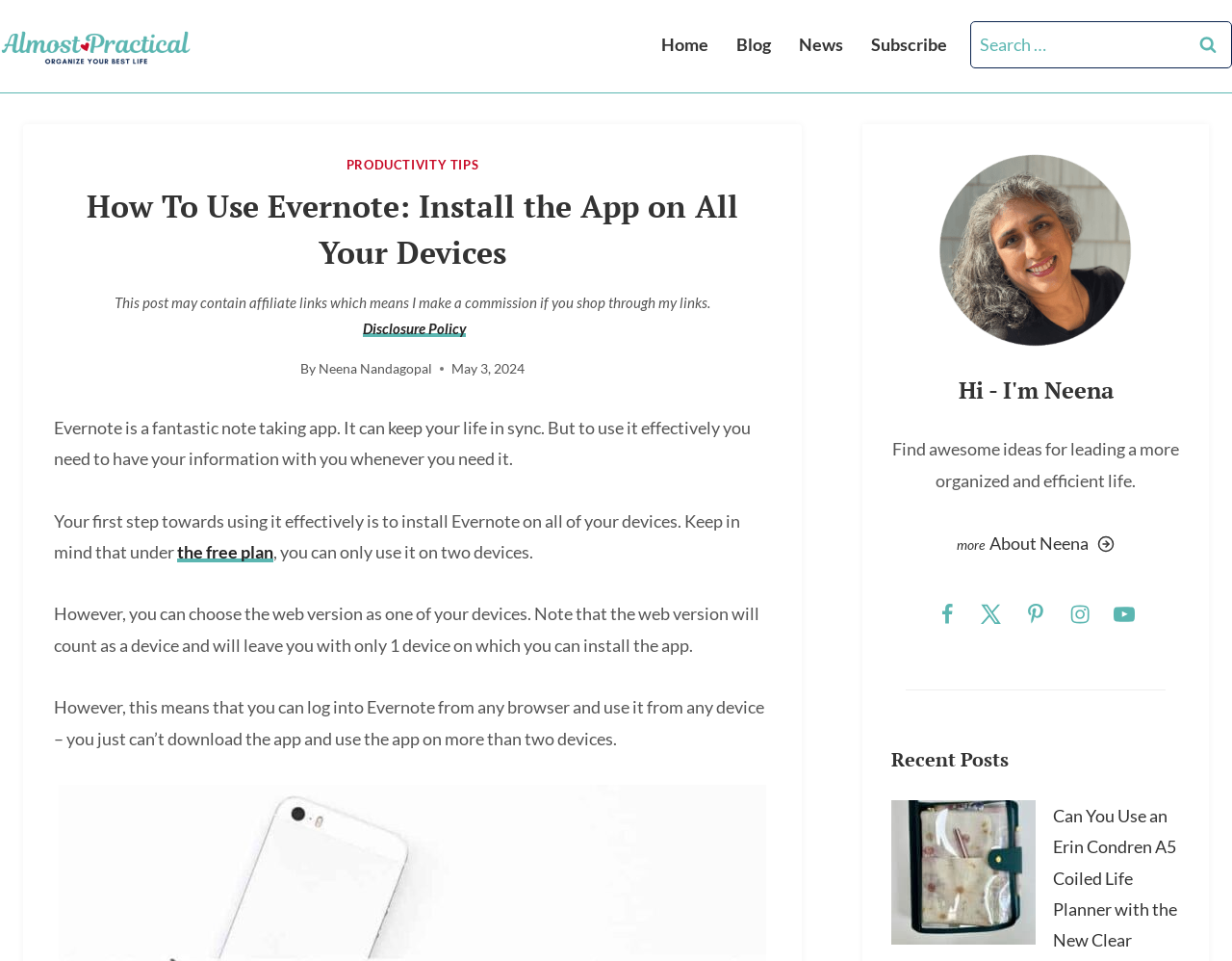Using floating point numbers between 0 and 1, provide the bounding box coordinates in the format (top-left x, top-left y, bottom-right x, bottom-right y). Locate the UI element described here: the free plan

[0.144, 0.563, 0.222, 0.585]